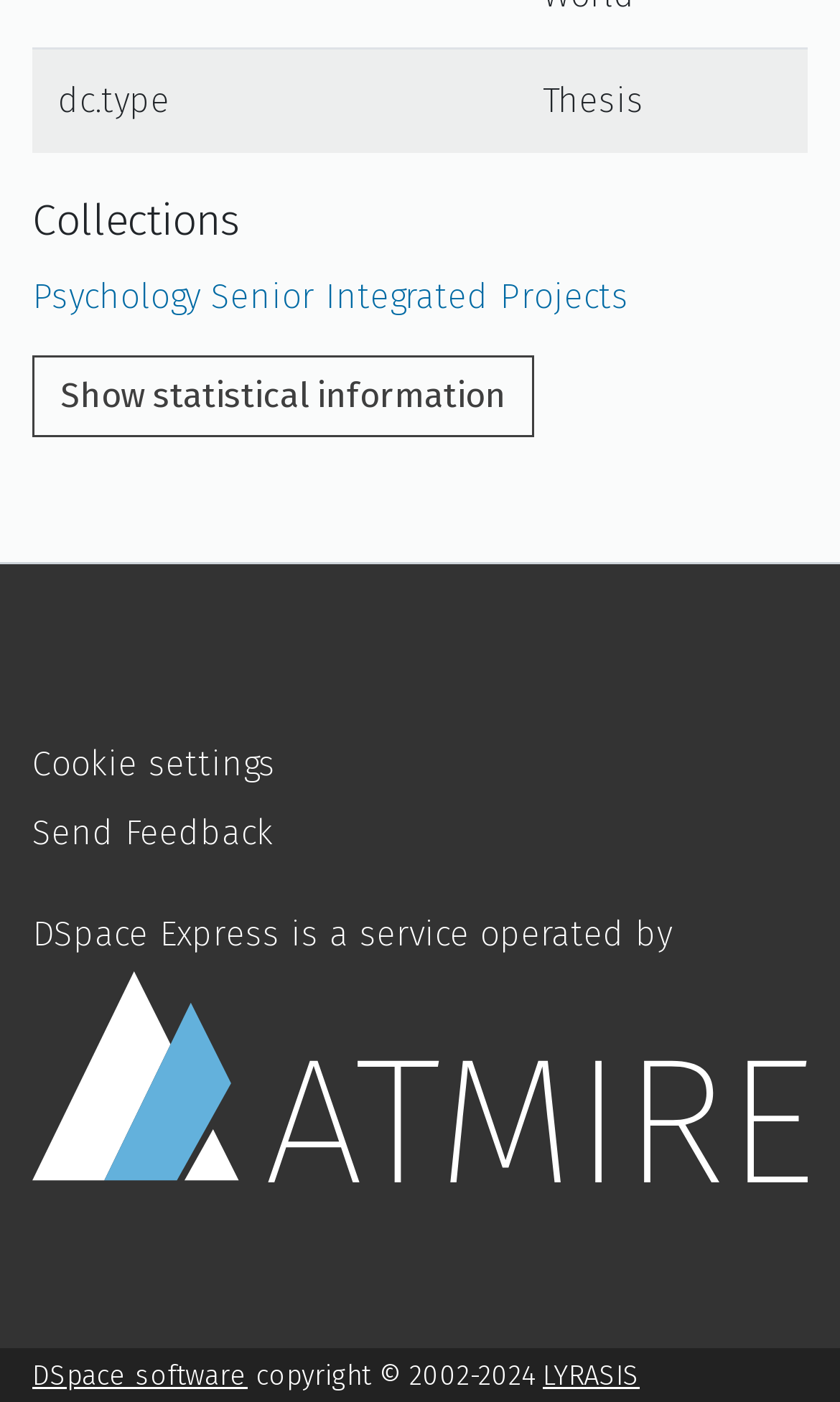What is the purpose of the button?
Look at the image and provide a short answer using one word or a phrase.

Show statistical information